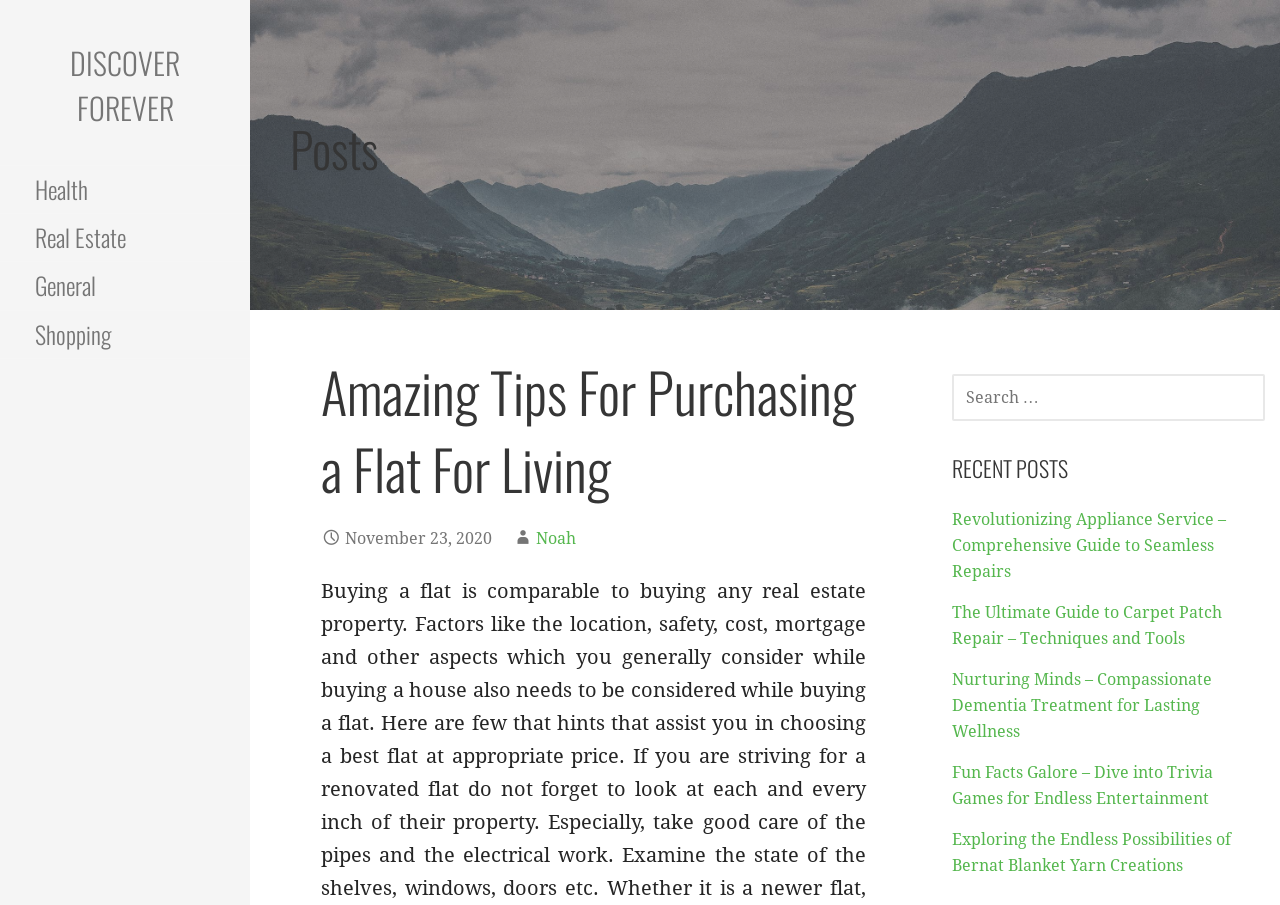What is the purpose of the search box?
Based on the screenshot, provide a one-word or short-phrase response.

To search for posts